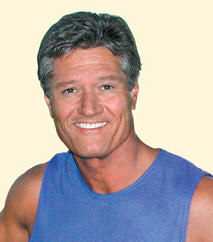Respond to the question below with a single word or phrase:
What is the man's hair color?

silver